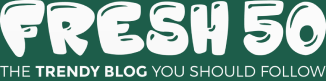Elaborate on all the features and components visible in the image.

The image features the logo of "Fresh 50," styled in a modern and playful font. The design incorporates the words "FRESH 50" prominently, showcasing a vibrant aesthetic that resonates with contemporary trends. Below the main logo, the tagline reads "THE TRENDY BLOG YOU SHOULD FOLLOW," emphasizing the blog’s focus on current topics and insights. The rich green background adds a fresh and inviting touch, reflecting the brand's lively and engaging nature, making it appealing to potential readers seeking trendy content.